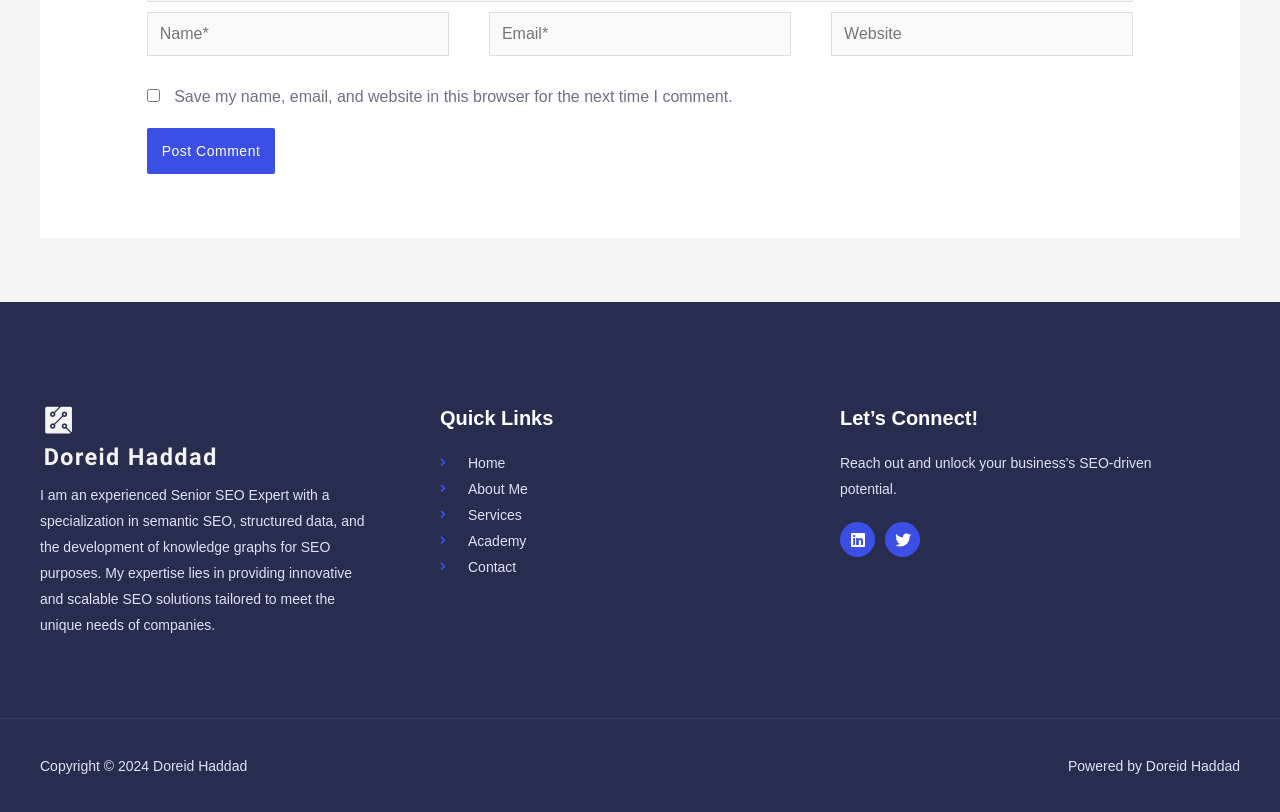What is the name of the person who powered the website?
Answer the question with a single word or phrase, referring to the image.

Doreid Haddad